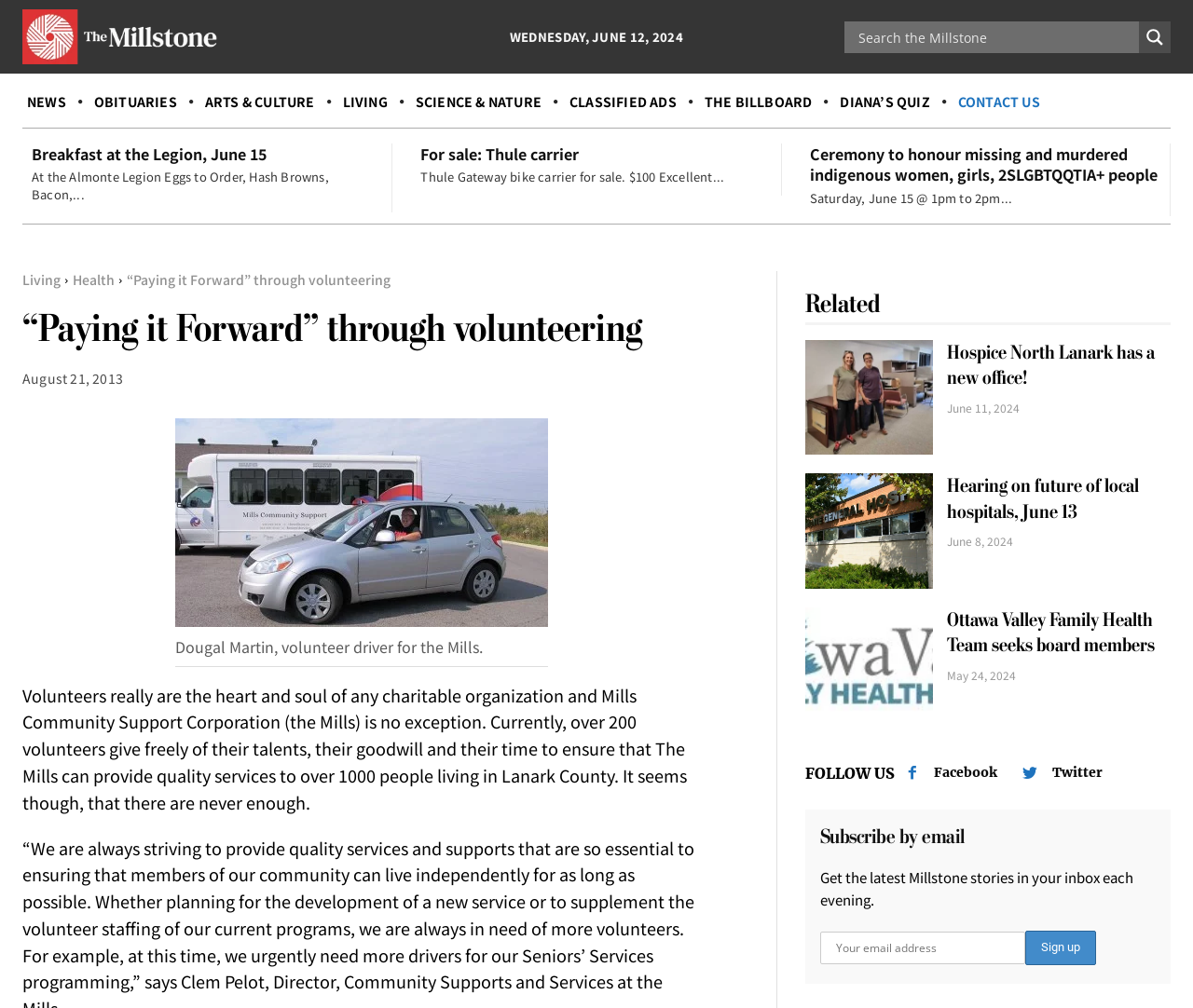Find the bounding box coordinates of the element to click in order to complete this instruction: "Filter by categories". The bounding box coordinates must be four float numbers between 0 and 1, denoted as [left, top, right, bottom].

None